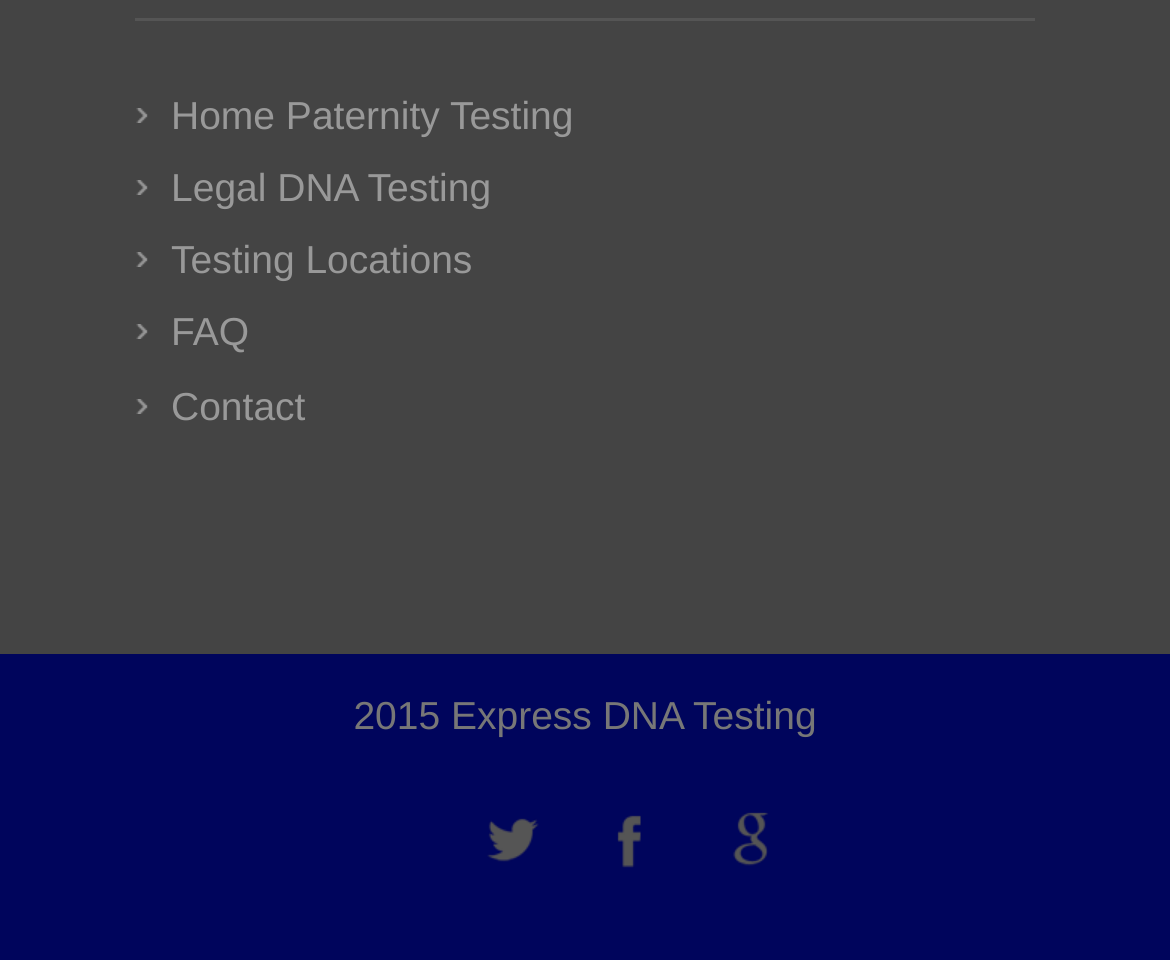What is the name of the company?
Please provide a comprehensive answer to the question based on the webpage screenshot.

The company name can be found in the static text element '2015 Express DNA Testing' which is located at the bottom of the webpage.